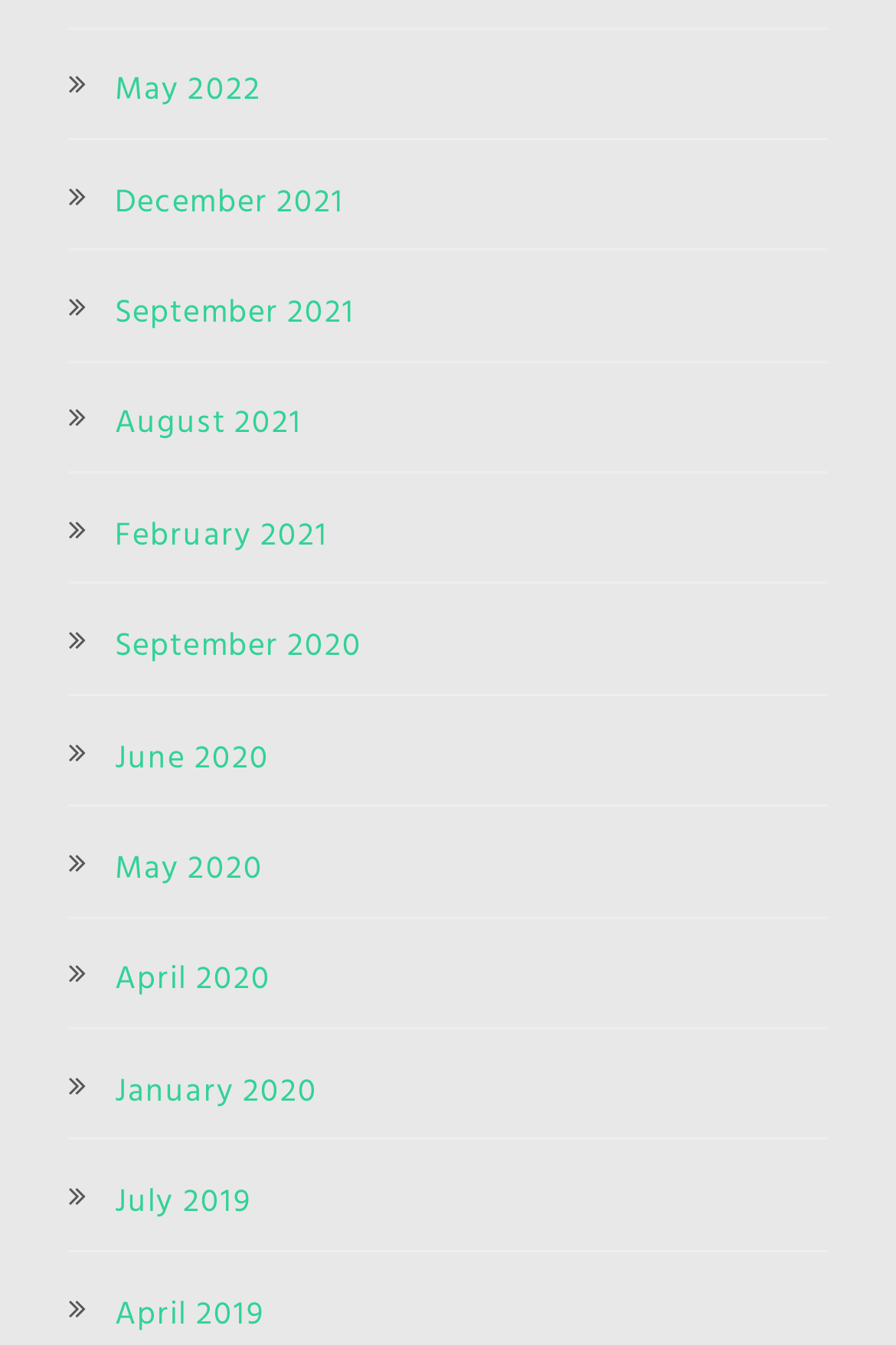How many links are listed in total?
Kindly offer a detailed explanation using the data available in the image.

I counted the total number of links in the list, which includes all the months listed from 2019 to 2022, resulting in a total of 12 links.